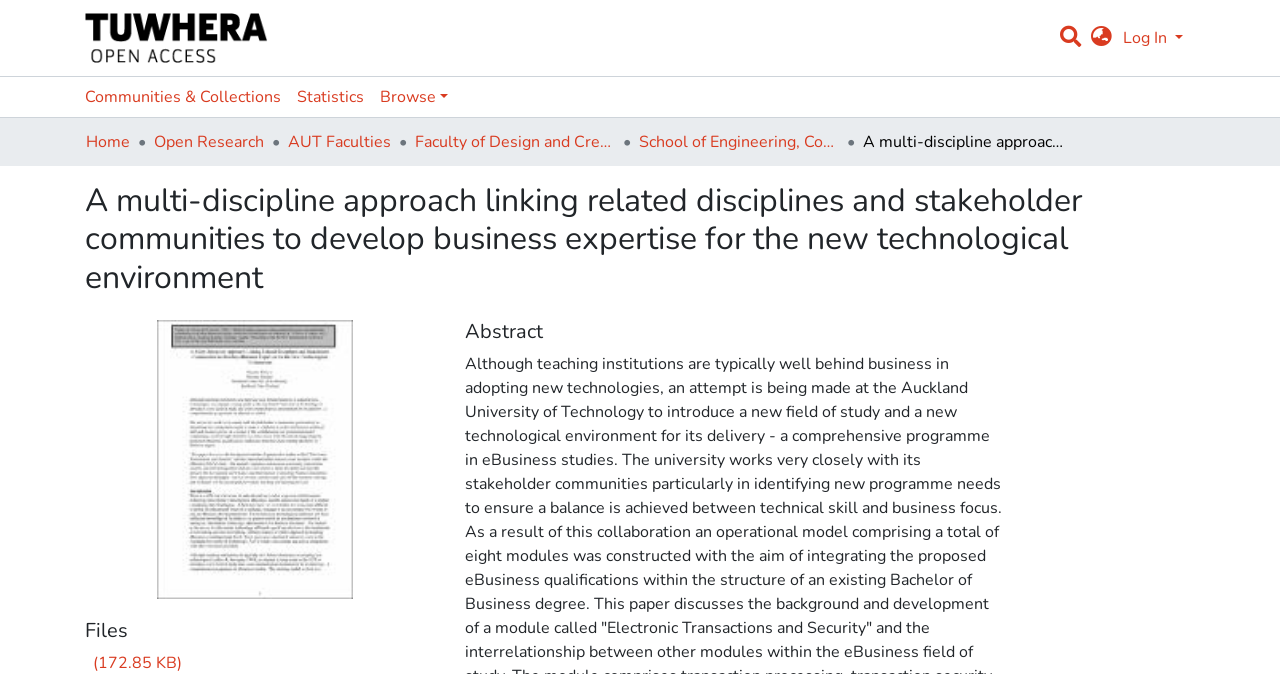Answer this question using a single word or a brief phrase:
What is the purpose of the textbox in the user profile bar?

Search